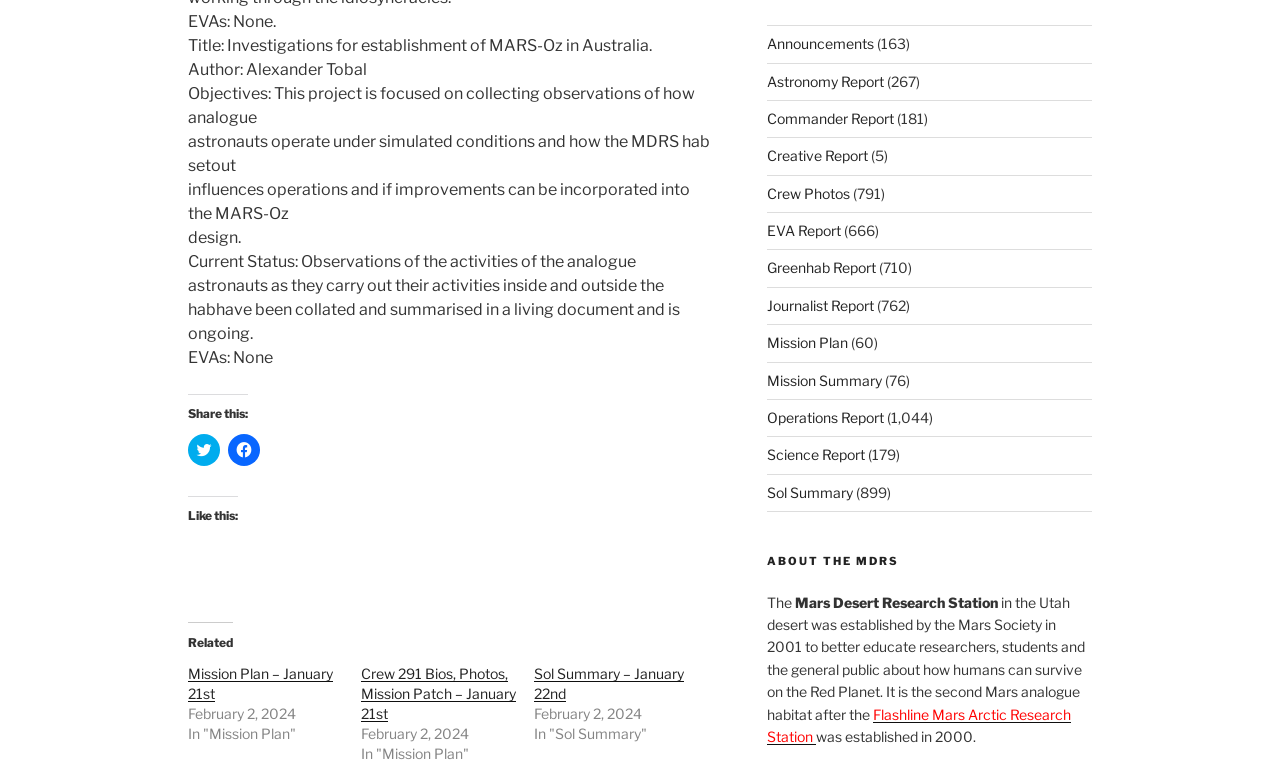Can you show the bounding box coordinates of the region to click on to complete the task described in the instruction: "Like this"?

[0.147, 0.646, 0.186, 0.681]